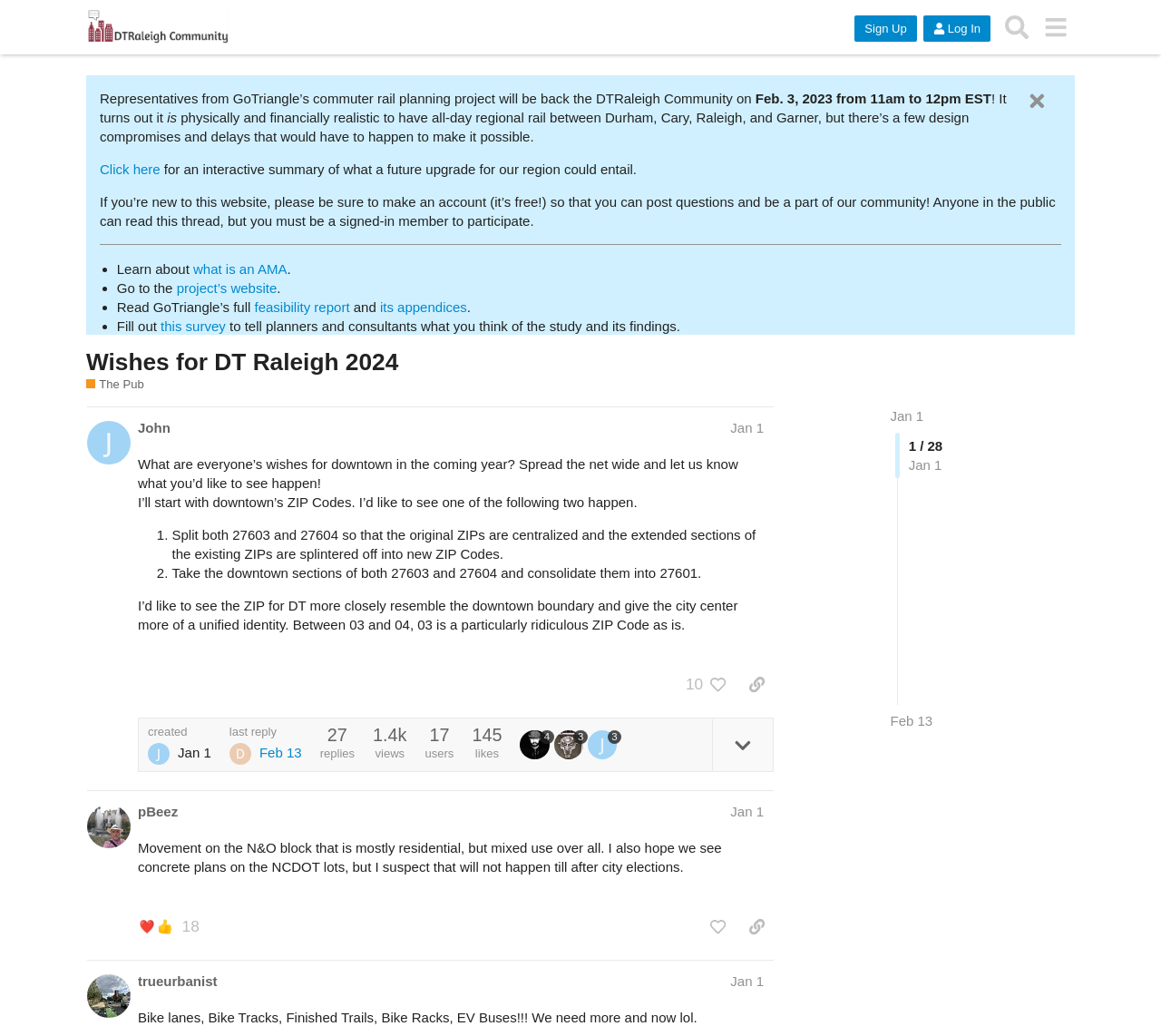Identify the bounding box coordinates of the clickable region necessary to fulfill the following instruction: "Sign Up". The bounding box coordinates should be four float numbers between 0 and 1, i.e., [left, top, right, bottom].

[0.736, 0.015, 0.79, 0.04]